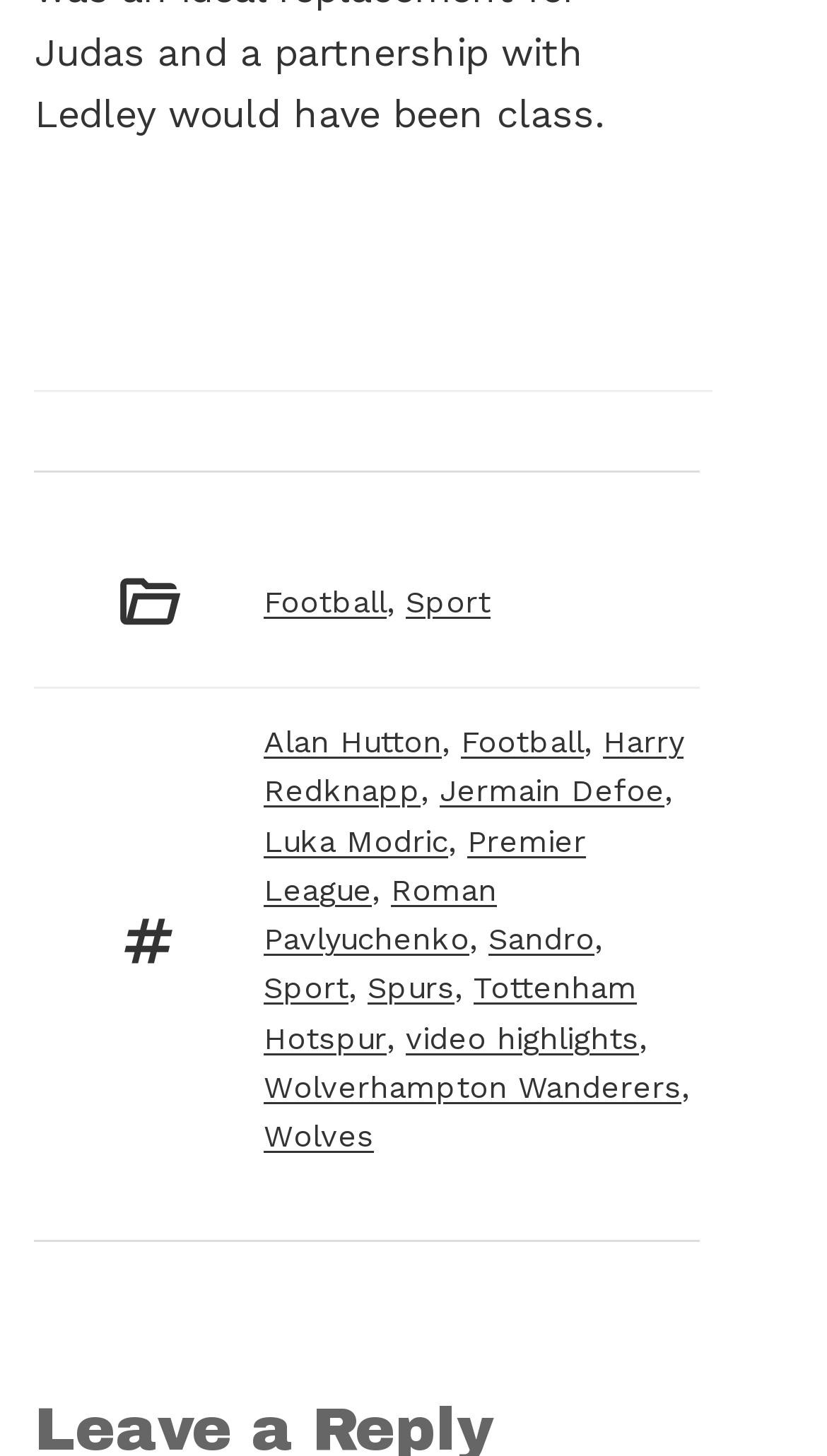Please specify the coordinates of the bounding box for the element that should be clicked to carry out this instruction: "View the blog". The coordinates must be four float numbers between 0 and 1, formatted as [left, top, right, bottom].

None